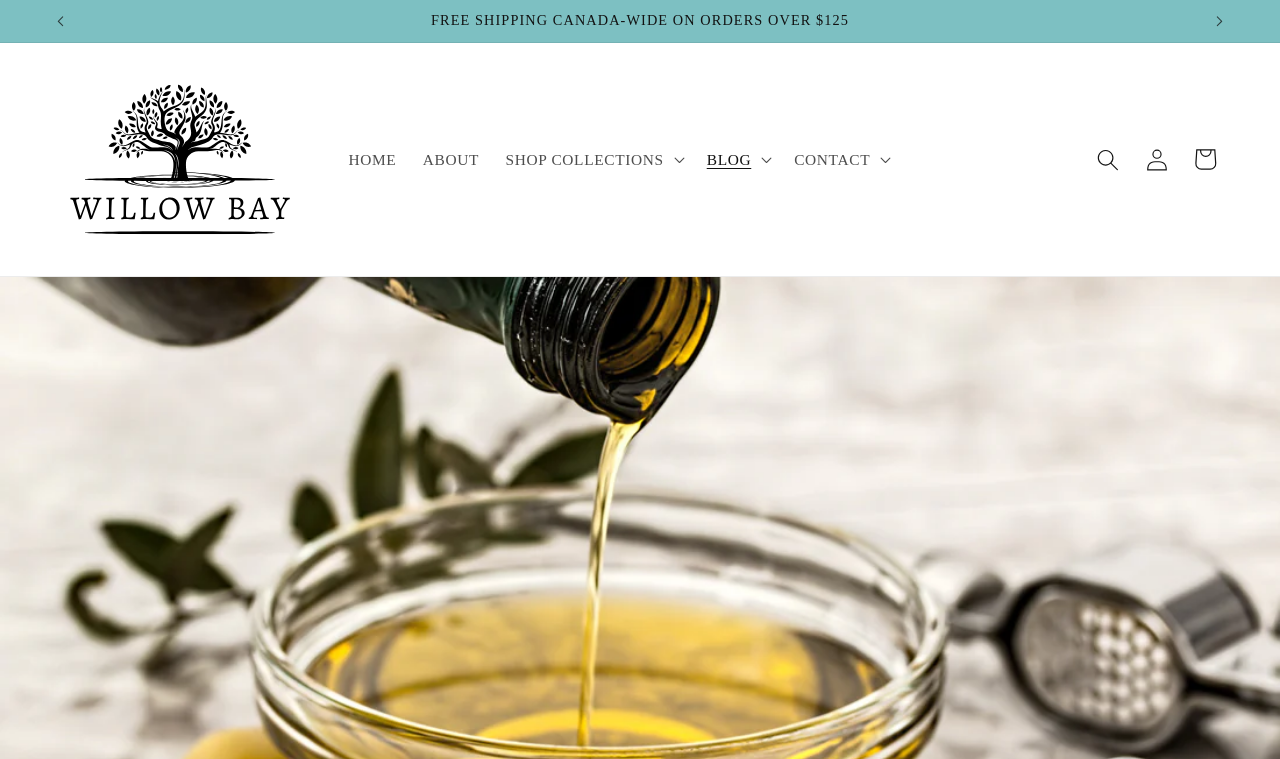Find the bounding box coordinates of the element I should click to carry out the following instruction: "Go to the home page".

[0.262, 0.18, 0.32, 0.241]